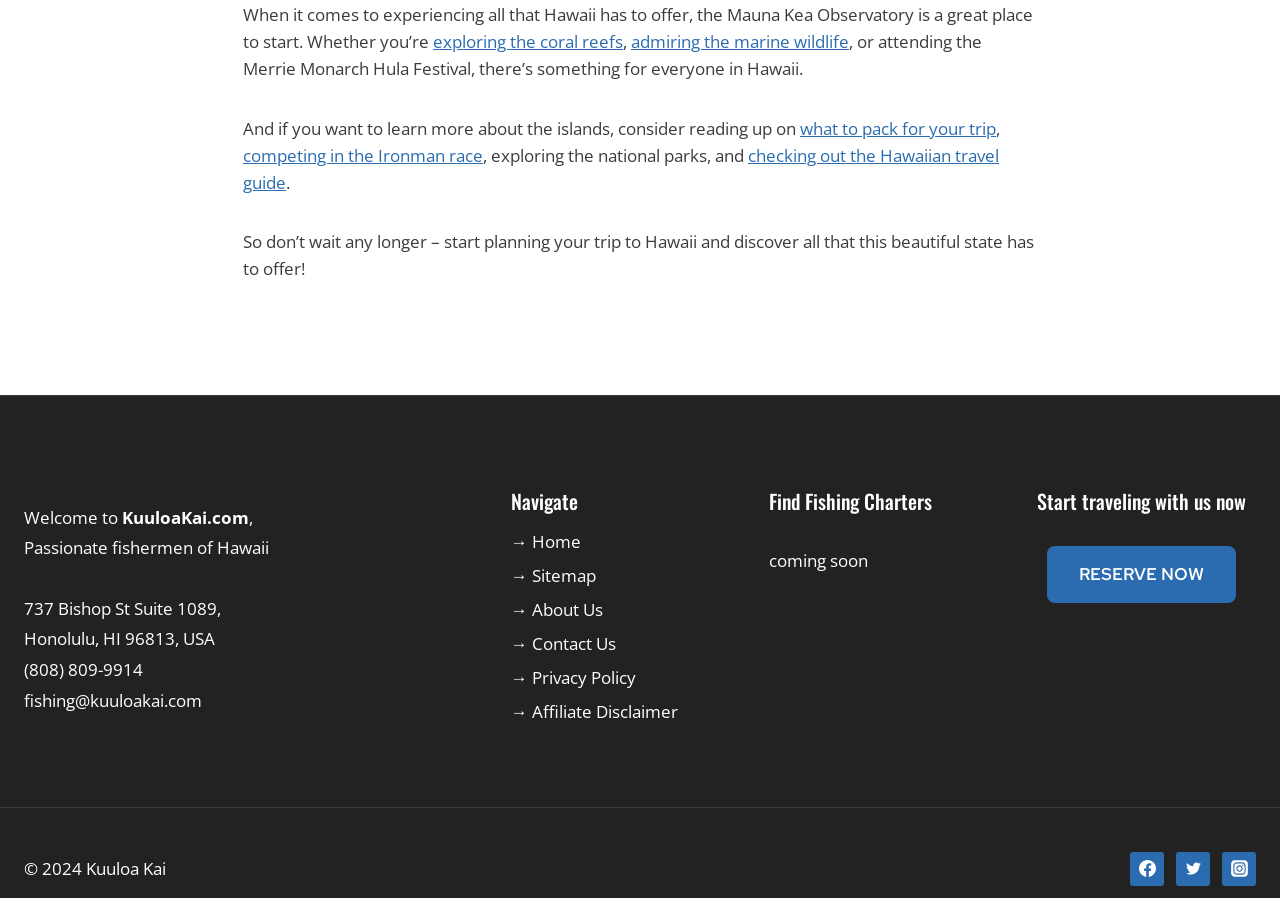Locate the bounding box coordinates of the element that should be clicked to execute the following instruction: "Click on 'Gorgeous Long Layered Hair Ideas For You'".

None